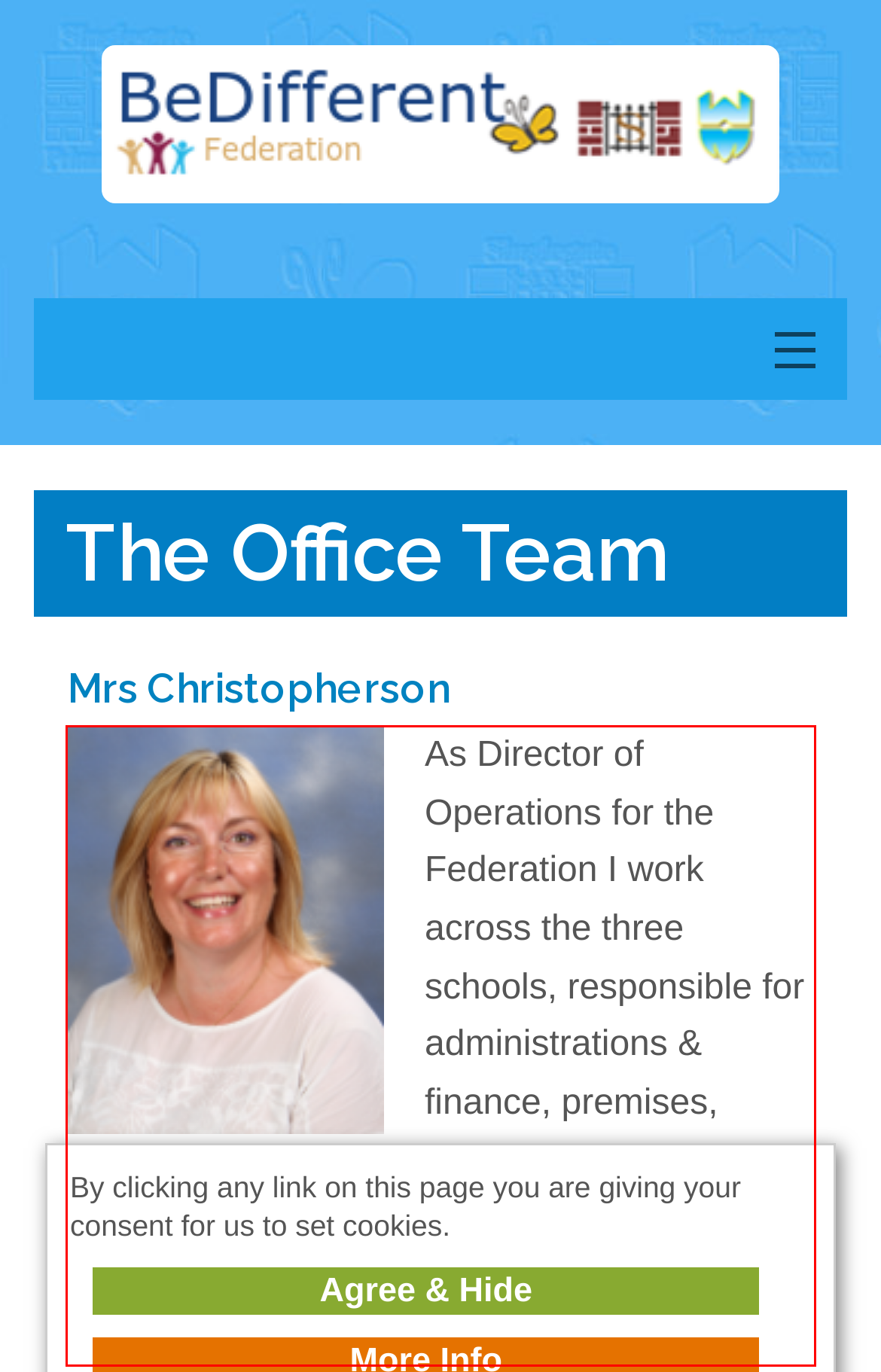Identify the red bounding box in the webpage screenshot and perform OCR to generate the text content enclosed.

As Director of Operations for the Federation I work across the three schools, responsible for administrations & finance, premises, Human Resources & Payroll, contracts and procurement, risk management, Information Technology & General Data Protection Regulation (GDPR).